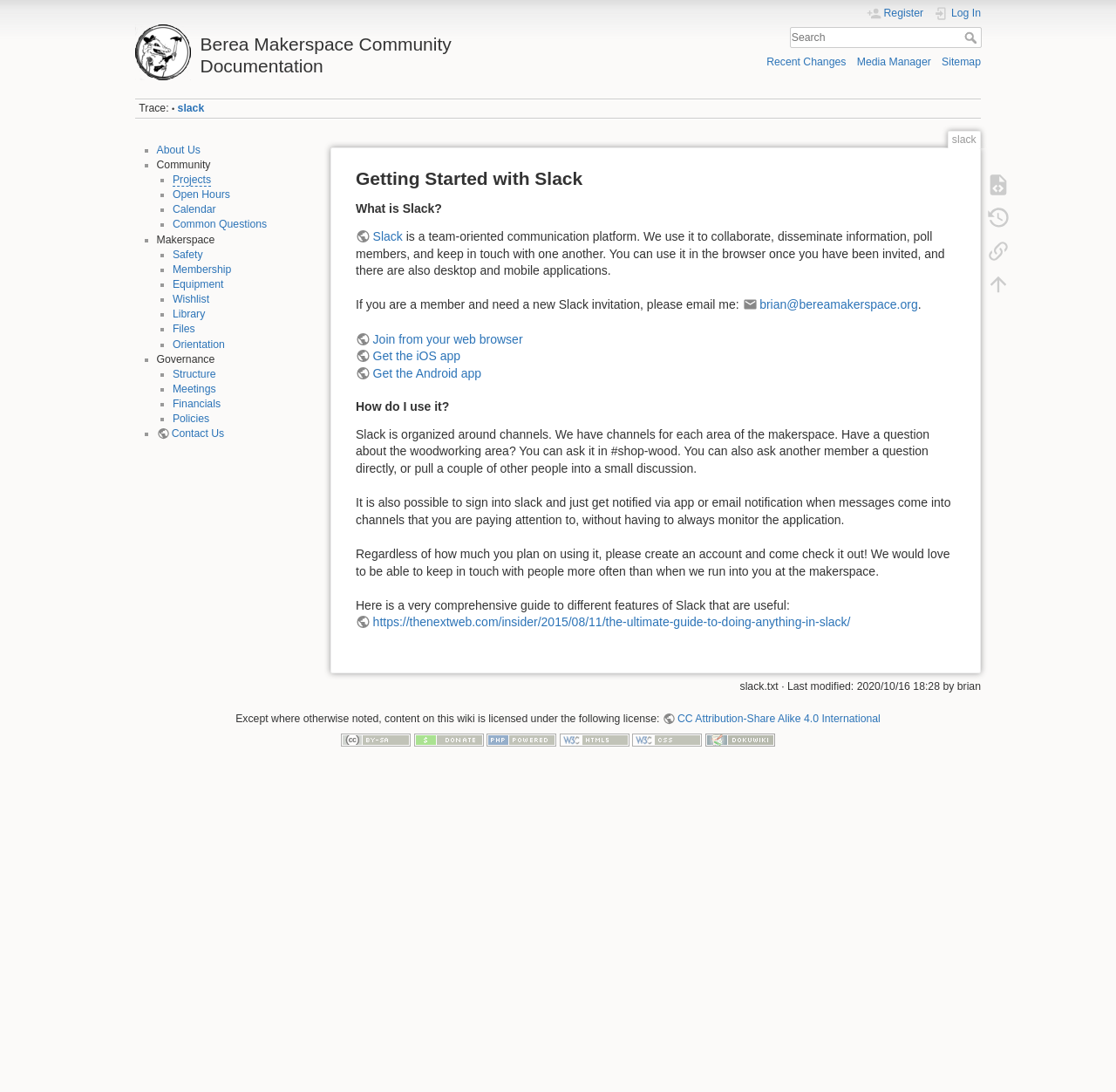Determine the bounding box coordinates of the target area to click to execute the following instruction: "Click the Home link."

None